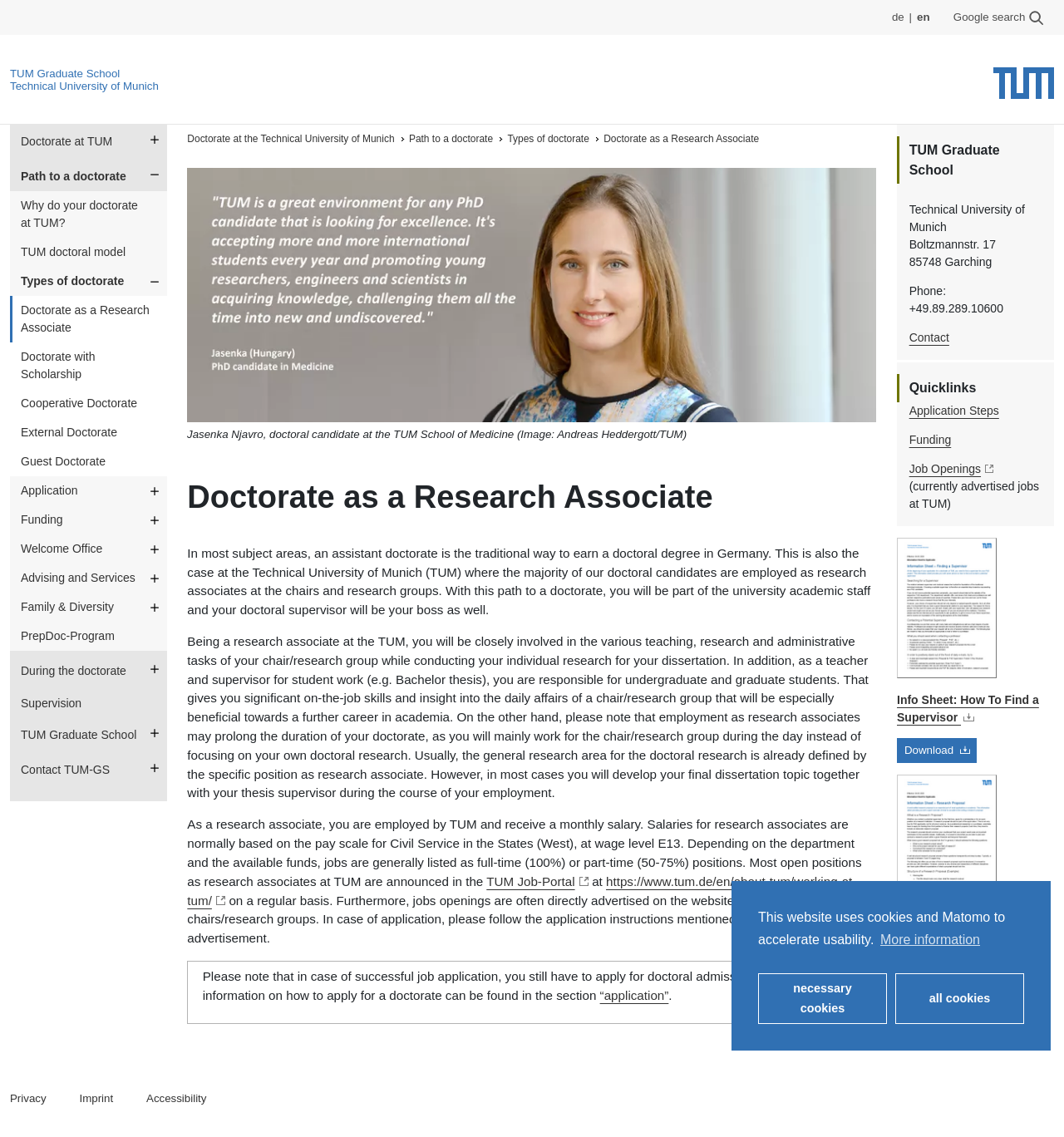What is the salary range for Research Associates at TUM?
Please look at the screenshot and answer in one word or a short phrase.

E13